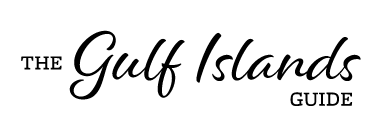Provide a single word or phrase answer to the question: 
What is emphasized by the logo's typography?

Beauty and tranquil charm